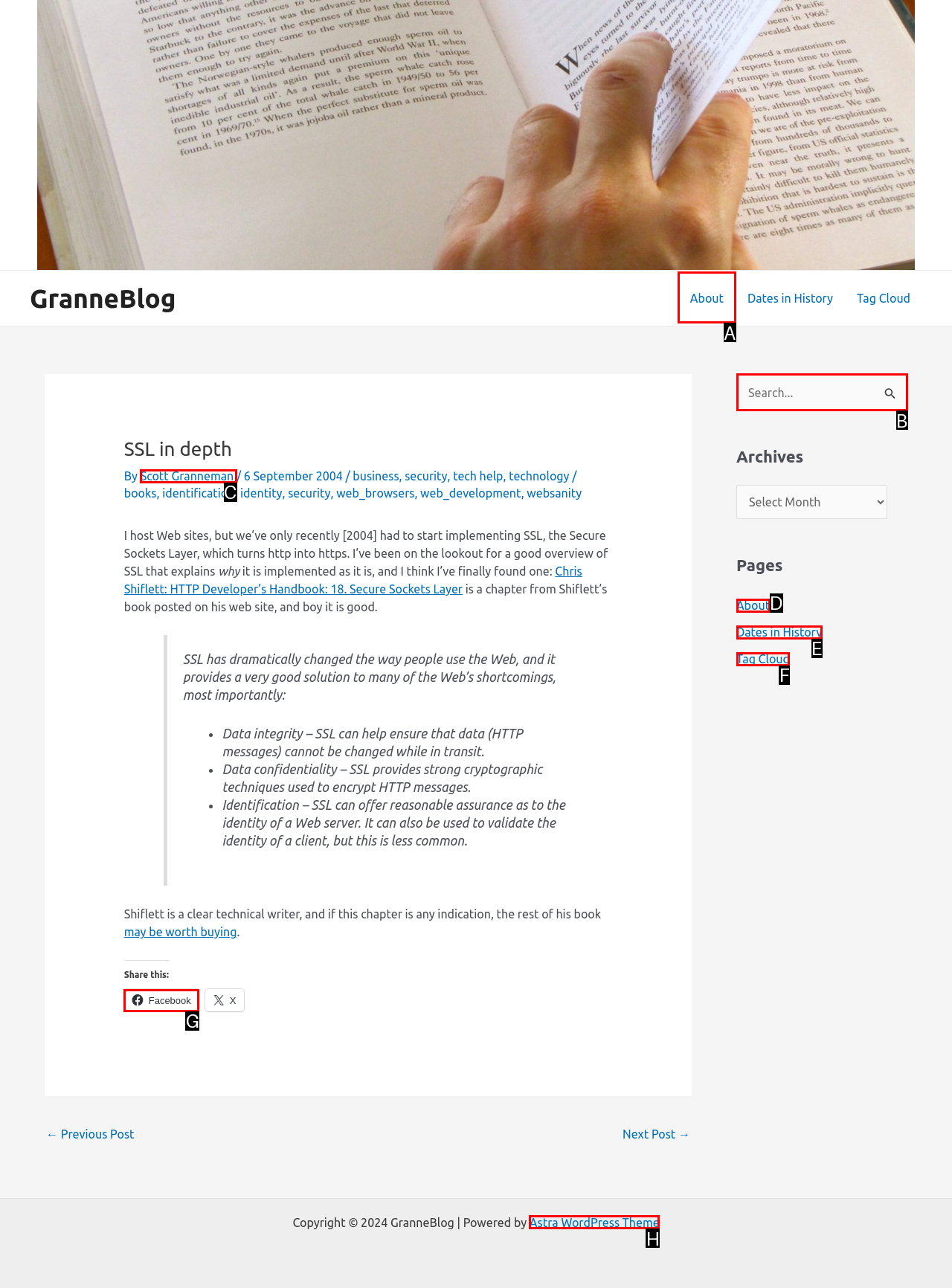Identify the letter of the correct UI element to fulfill the task: Click the 'About' link in the site navigation from the given options in the screenshot.

A